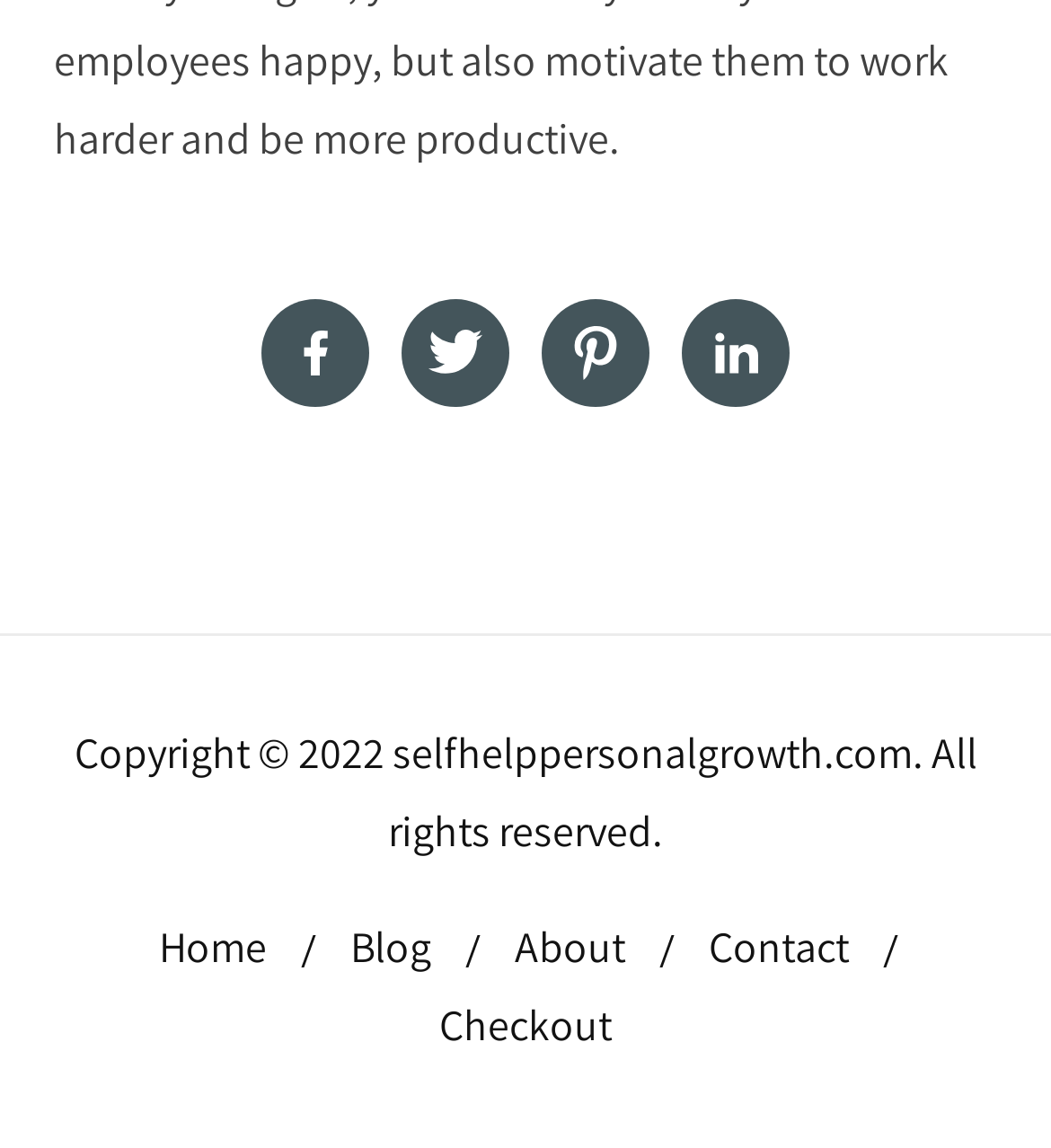How many links are in the top section?
Please respond to the question with as much detail as possible.

I counted the number of link elements in the top section of the page, which are arranged horizontally, and found that there are 4 links.